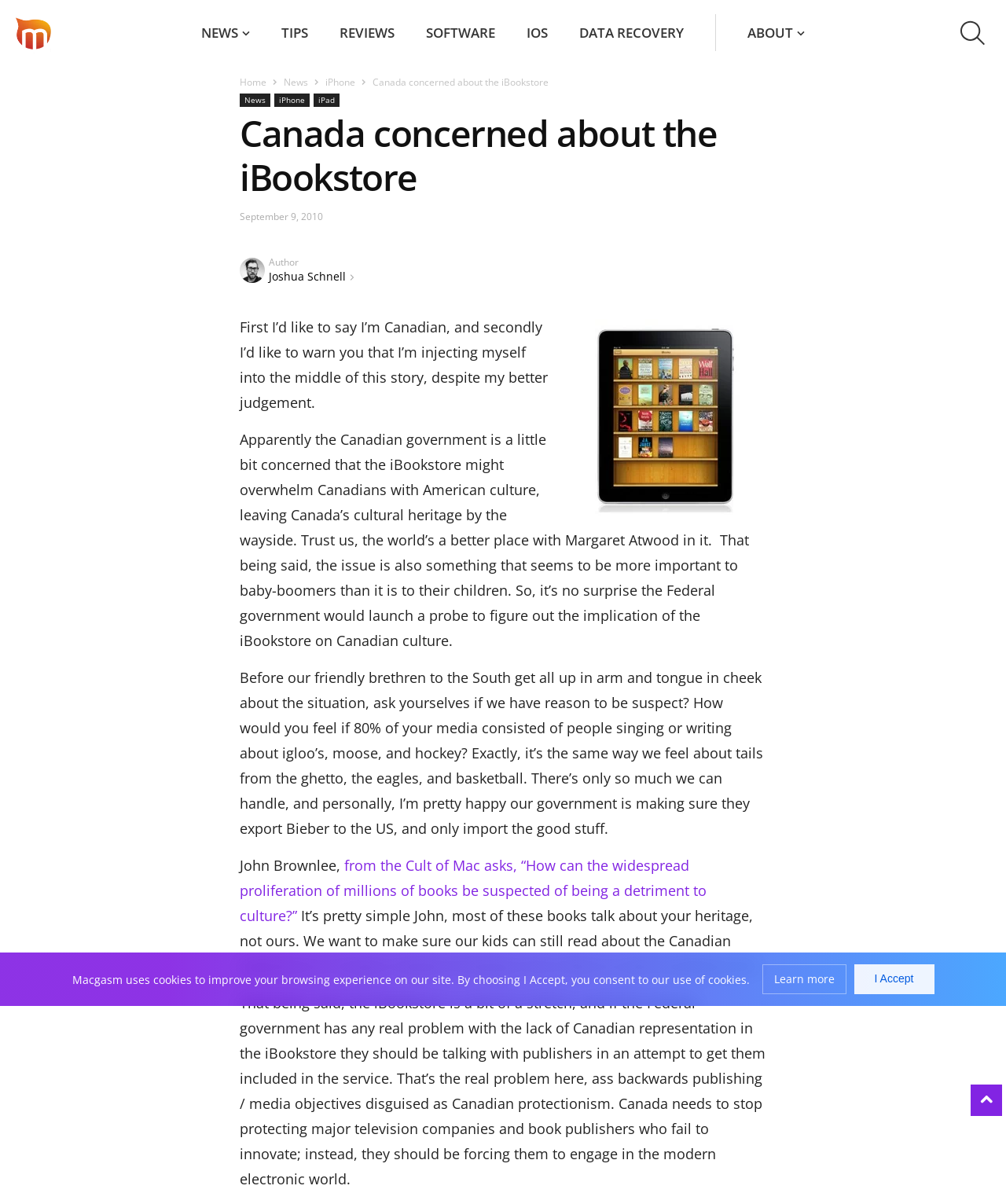Who is the author of the article?
Please provide a full and detailed response to the question.

I determined the answer by looking at the link element with the text 'Joshua Schnell' in the article, which is labeled as the author.